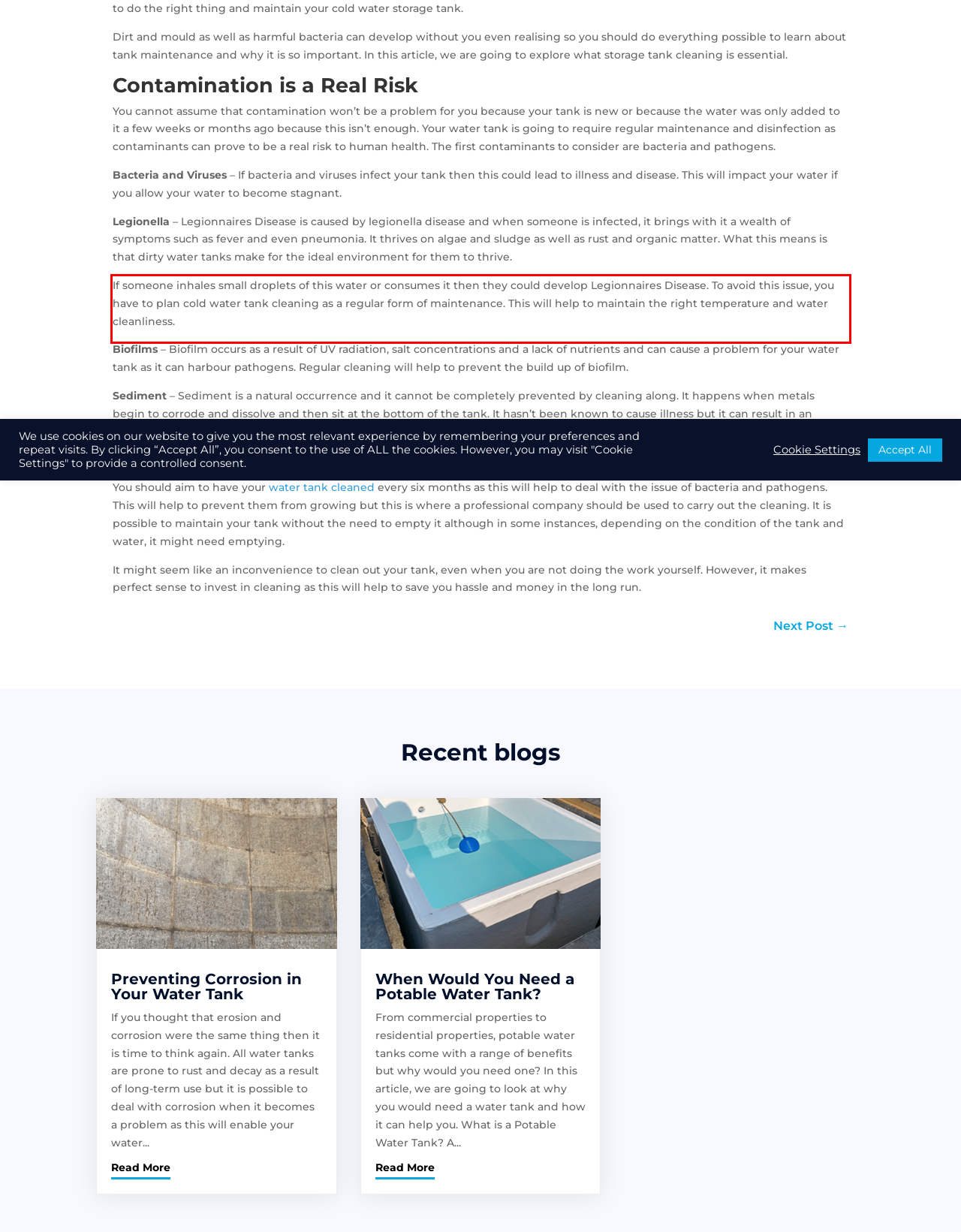Look at the provided screenshot of the webpage and perform OCR on the text within the red bounding box.

If someone inhales small droplets of this water or consumes it then they could develop Legionnaires Disease. To avoid this issue, you have to plan cold water tank cleaning as a regular form of maintenance. This will help to maintain the right temperature and water cleanliness.